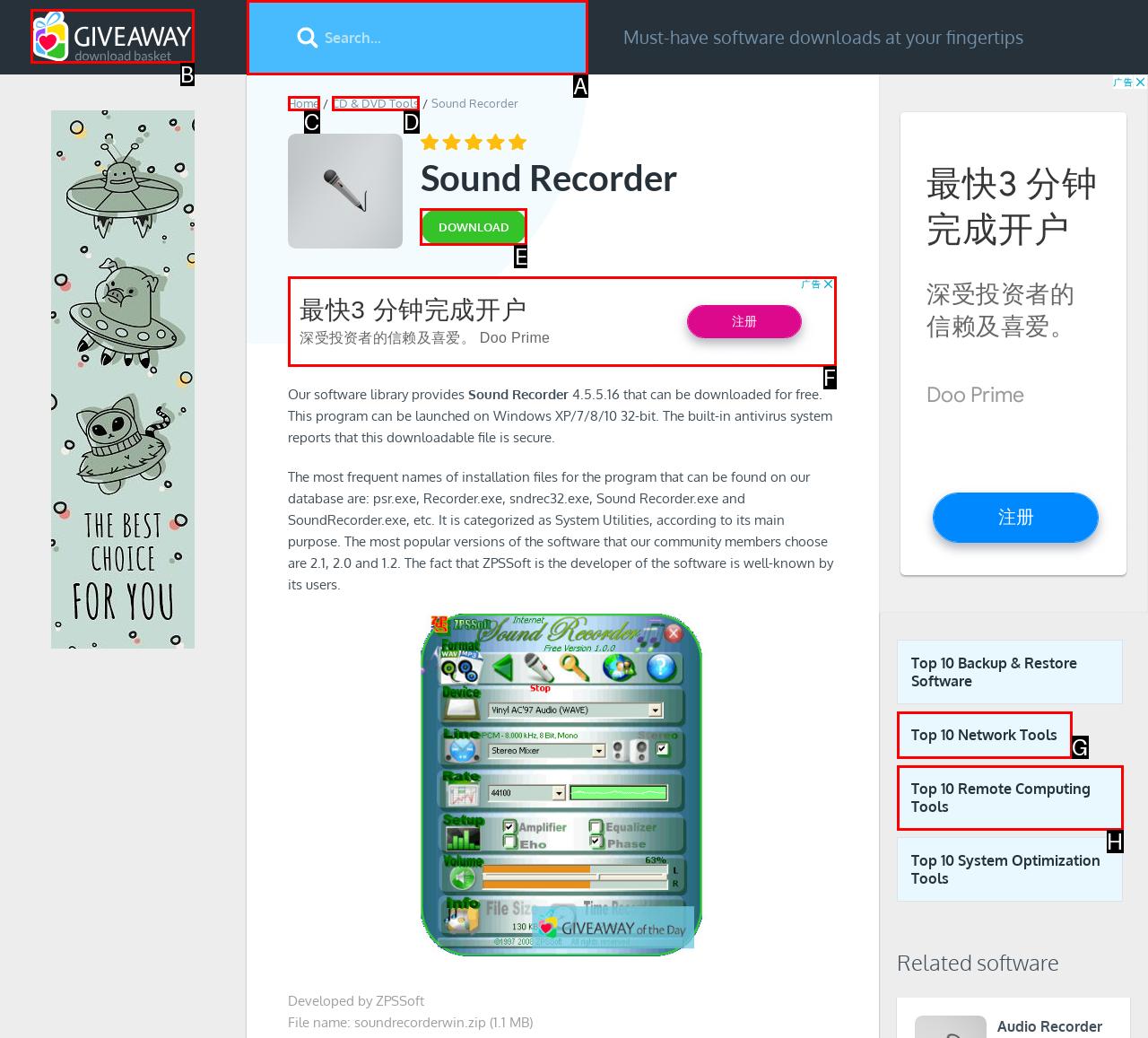Decide which HTML element to click to complete the task: Download Sound Recorder Provide the letter of the appropriate option.

E